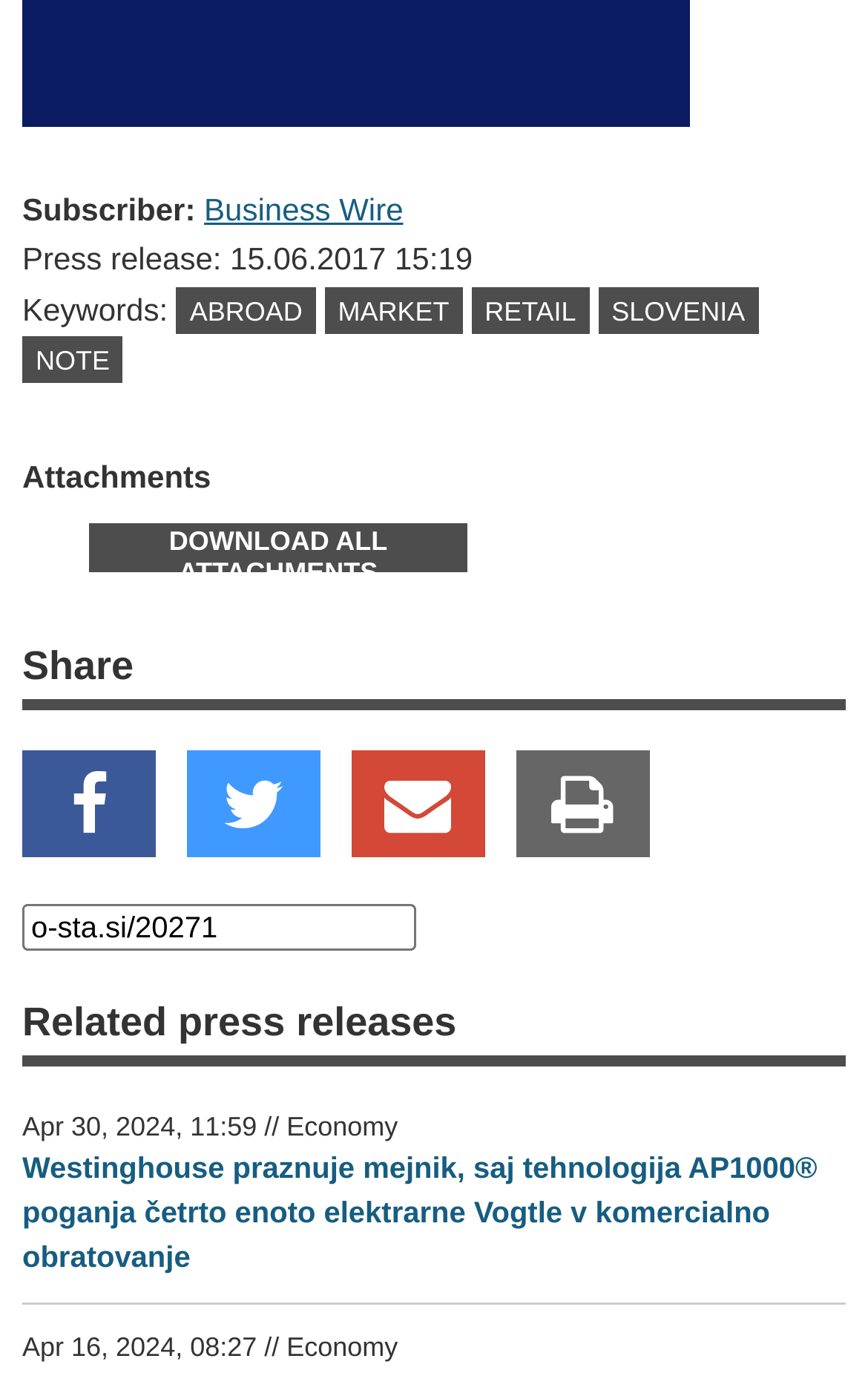How many attachments are available for download?
Please provide a single word or phrase answer based on the image.

Unknown